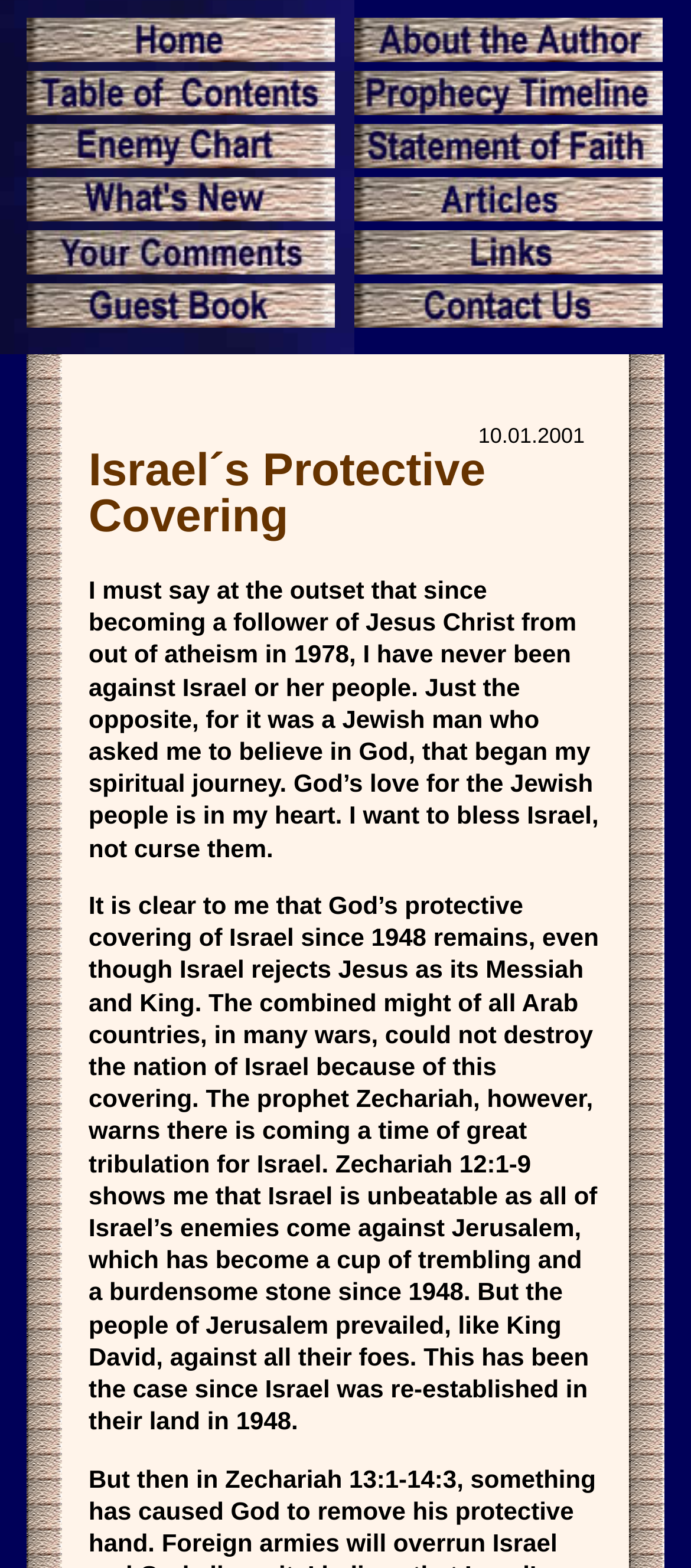What is the theme of the webpage?
Please answer the question as detailed as possible.

The webpage content discusses the author's spiritual journey, God's love for the Jewish people, and prophecy related to Israel. The language and tone of the webpage suggest a religious theme, specifically focused on Christianity and prophecy.